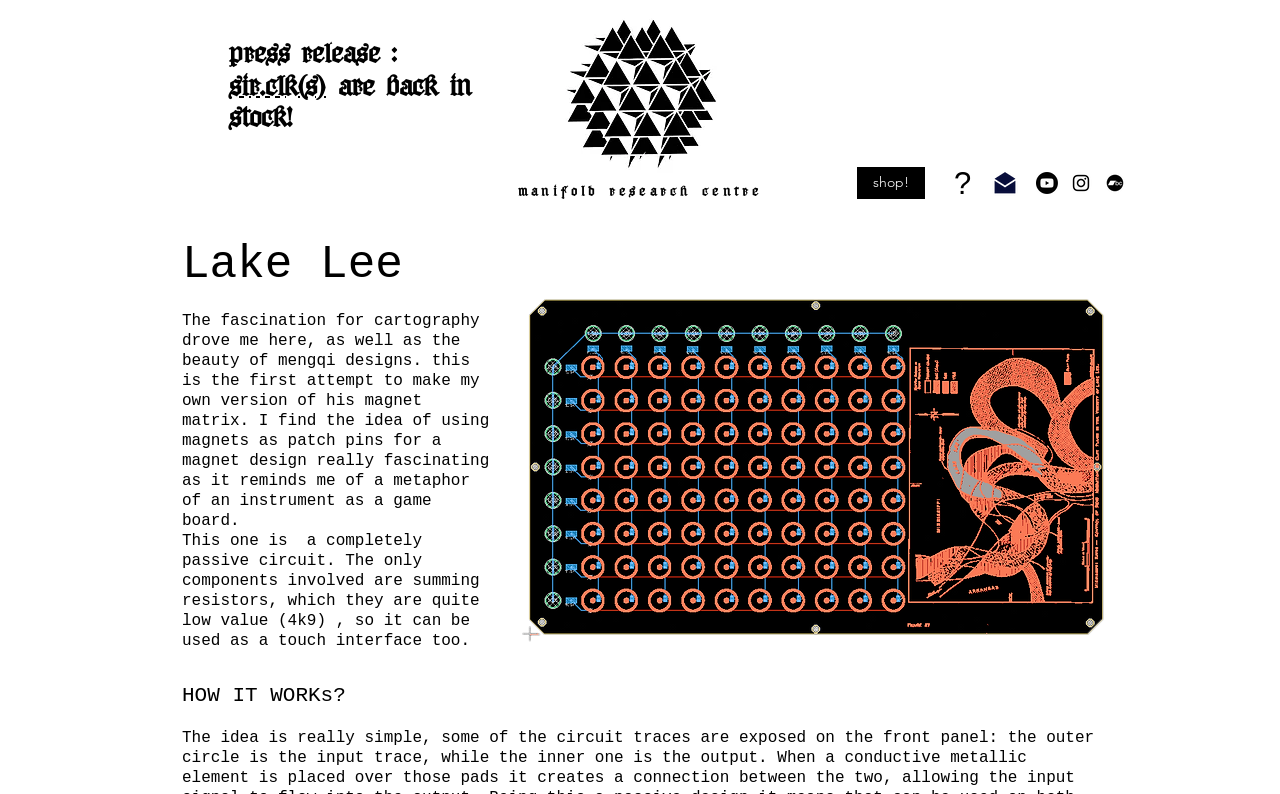What is the name of the social media platform with a icon?
Look at the image and respond with a single word or a short phrase.

Youtube